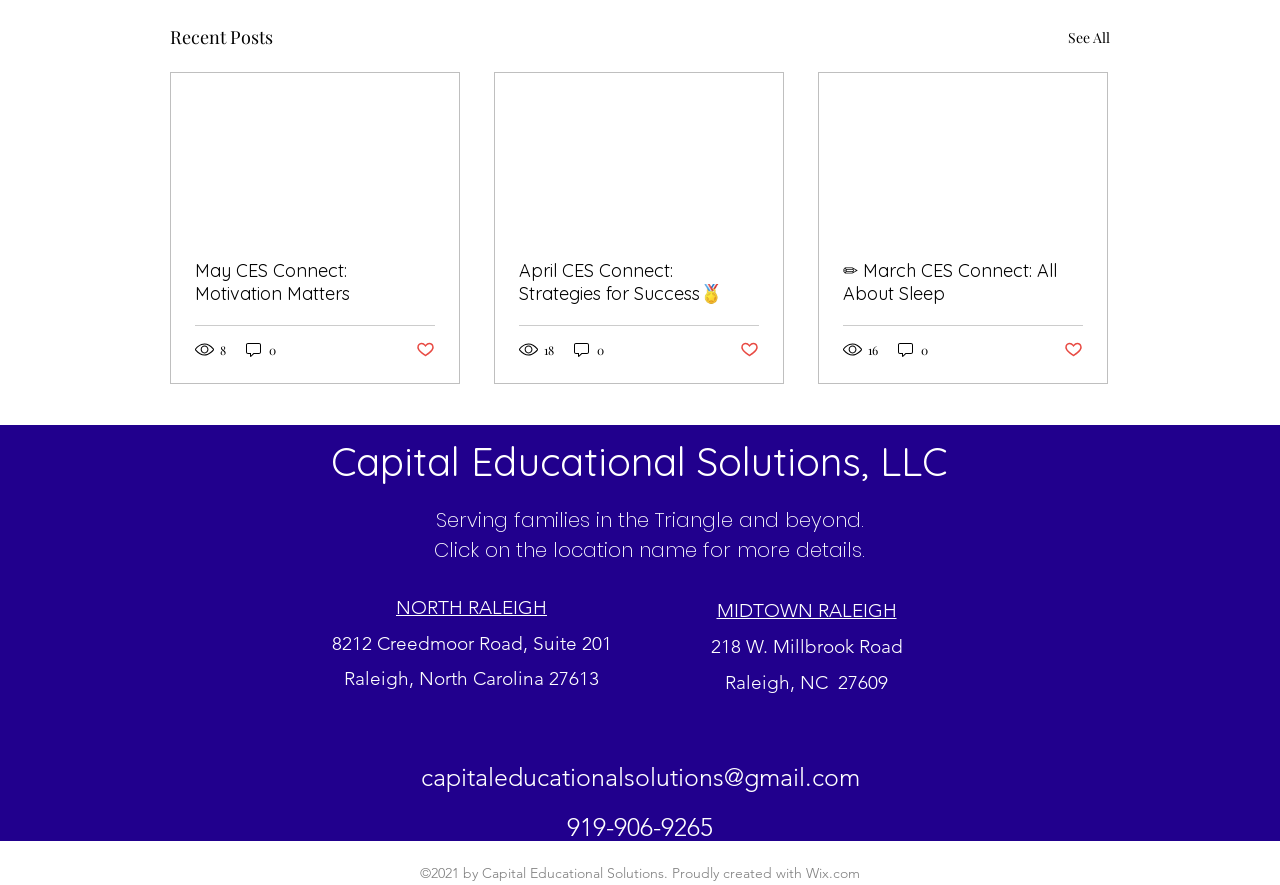Can you find the bounding box coordinates for the UI element given this description: "Social Media"? Provide the coordinates as four float numbers between 0 and 1: [left, top, right, bottom].

None